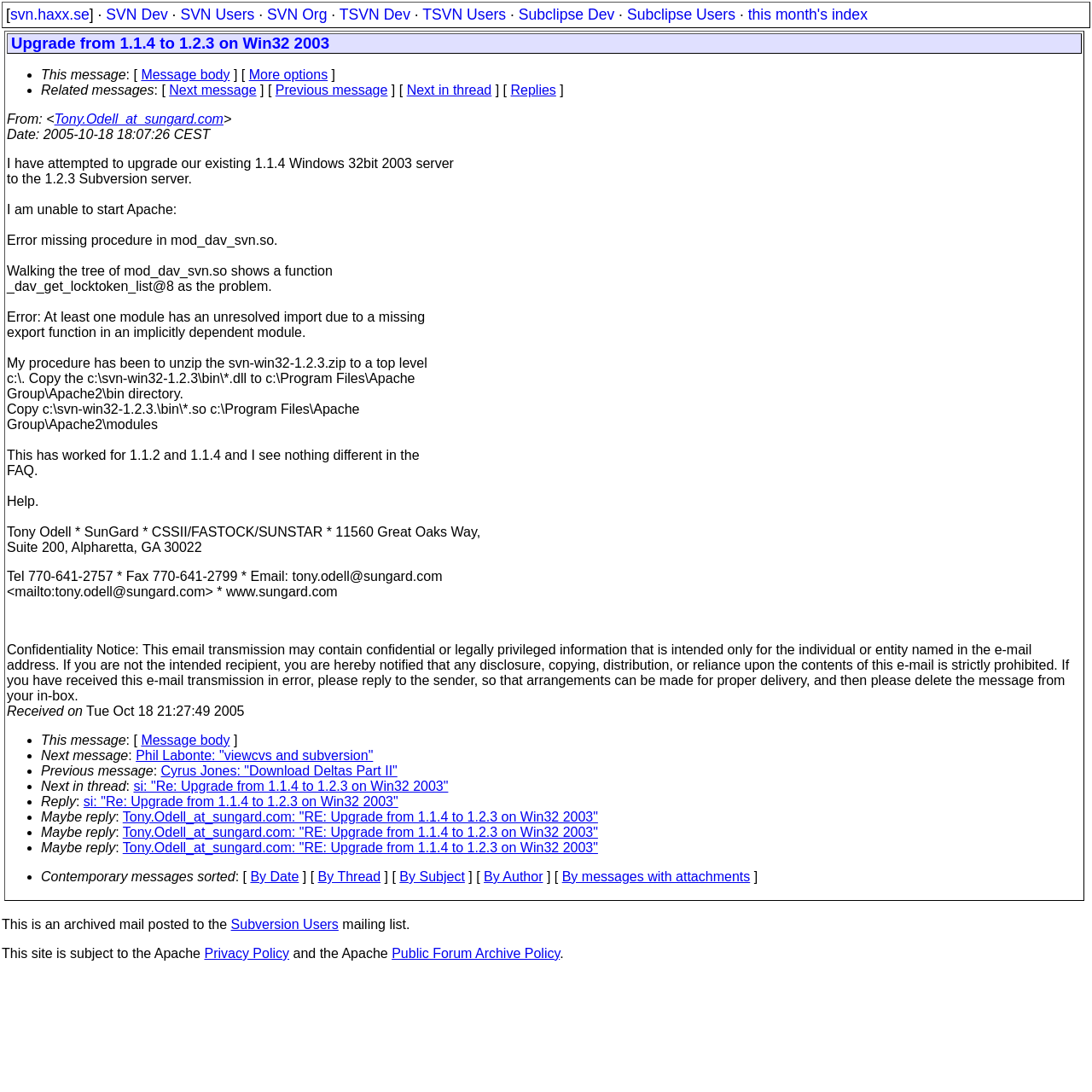Kindly determine the bounding box coordinates for the area that needs to be clicked to execute this instruction: "Click on the 'svn.haxx.se' link".

[0.009, 0.005, 0.082, 0.021]